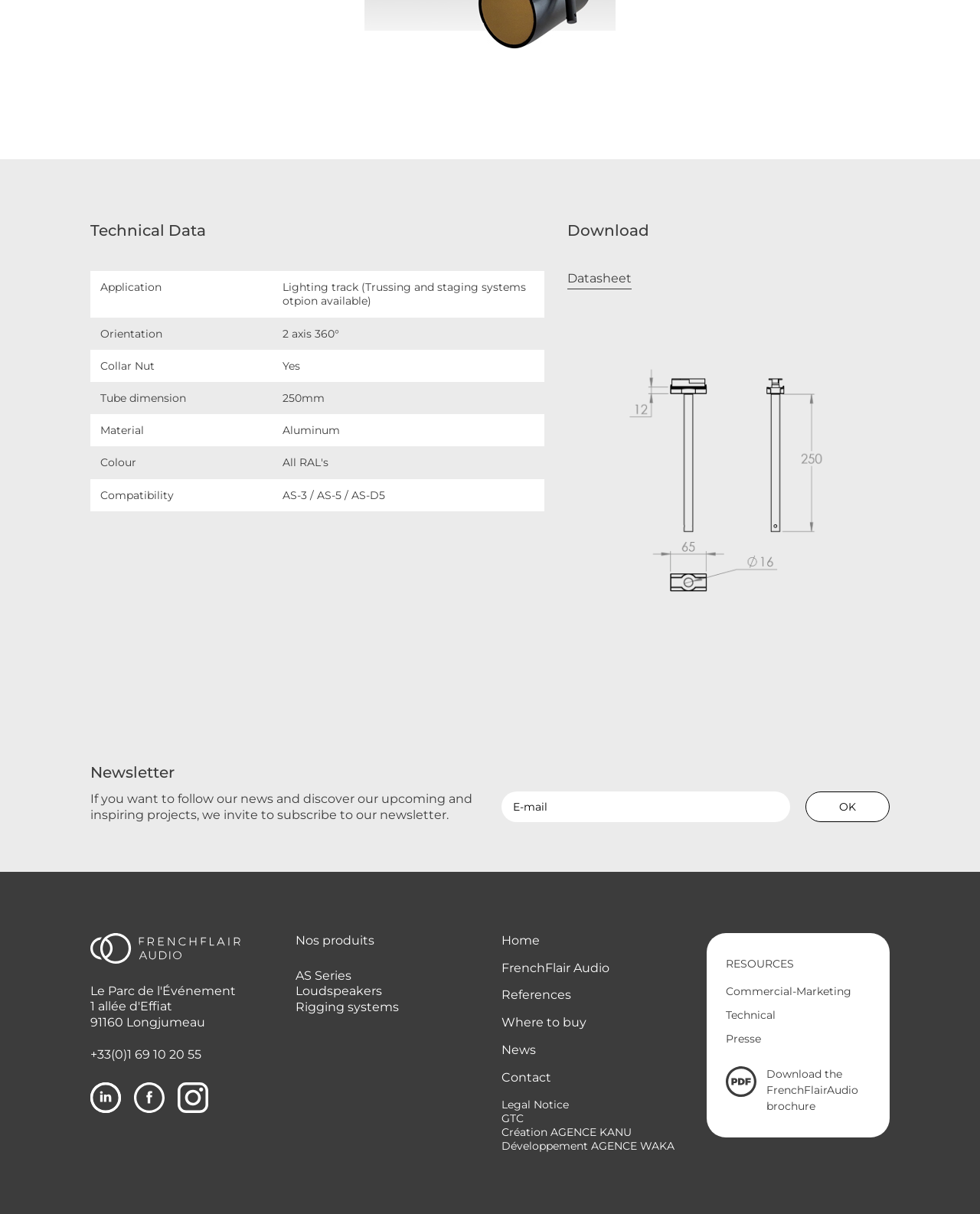Please specify the bounding box coordinates of the clickable region necessary for completing the following instruction: "Visit the AS Series page". The coordinates must consist of four float numbers between 0 and 1, i.e., [left, top, right, bottom].

[0.302, 0.797, 0.359, 0.809]